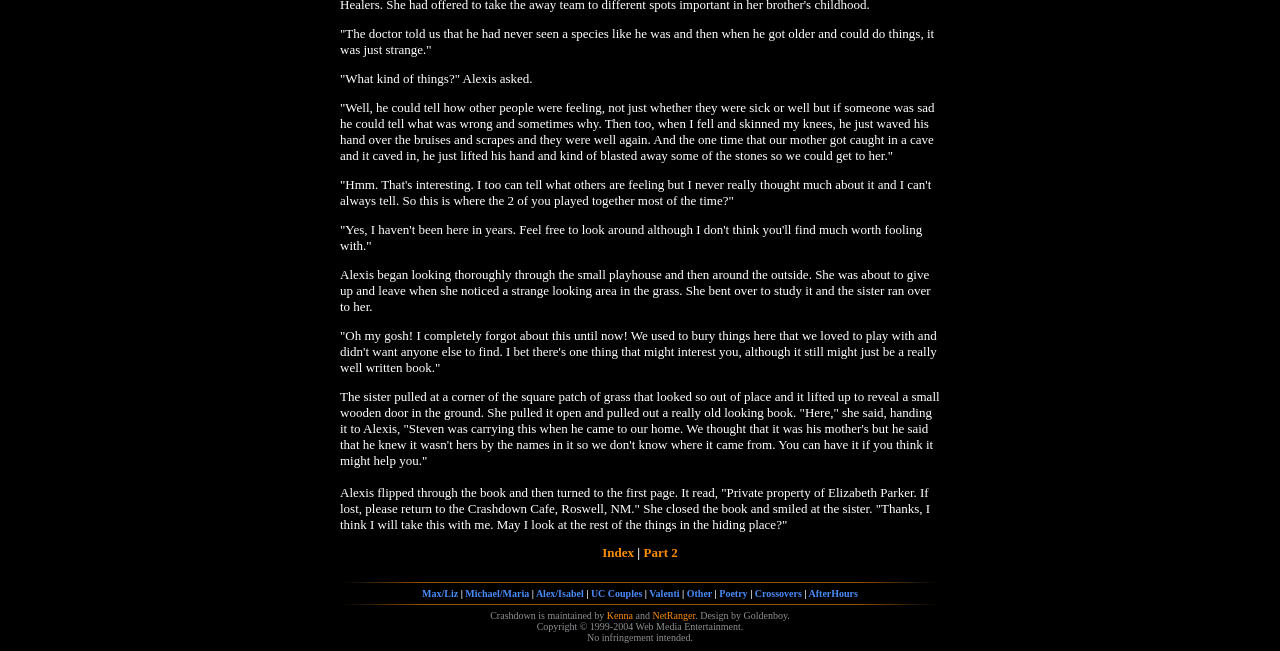Identify the bounding box coordinates of the part that should be clicked to carry out this instruction: "explore KITCHEN AND DINING ROOM".

None